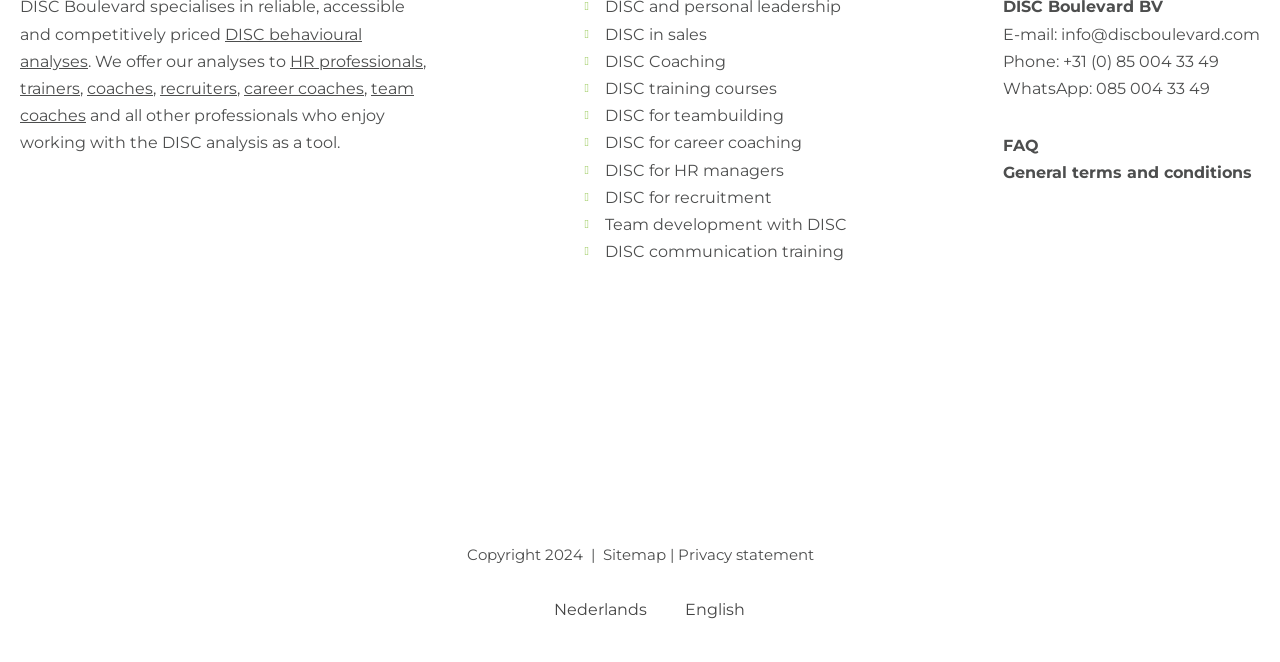Show me the bounding box coordinates of the clickable region to achieve the task as per the instruction: "Learn about DISC in sales".

[0.472, 0.037, 0.552, 0.066]